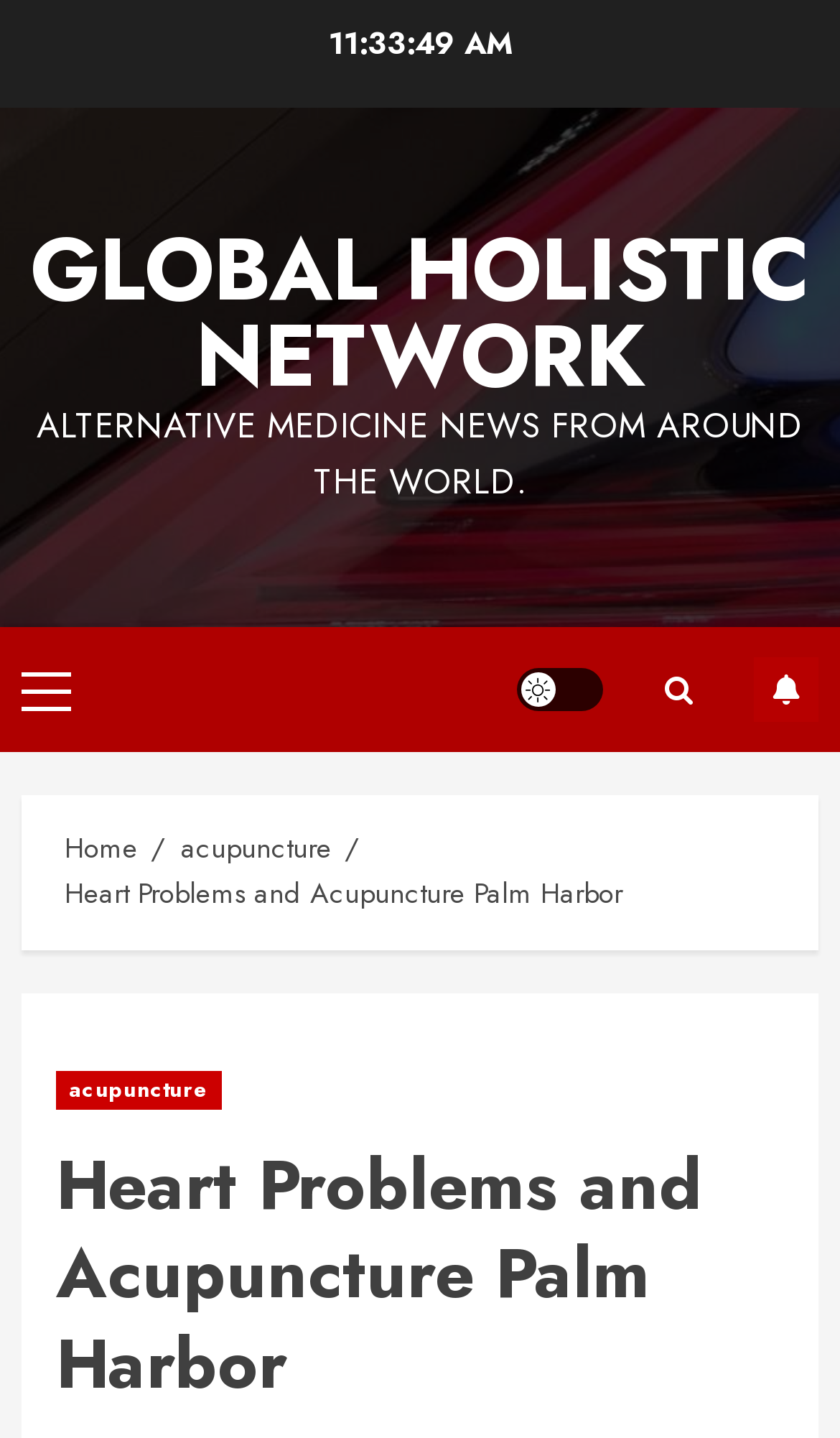Describe in detail what you see on the webpage.

The webpage is about Heart Problems and Acupuncture in Palm Harbor, with a focus on alternative medicine. At the top left, there is a link to the "GLOBAL HOLISTIC NETWORK" and a static text stating "ALTERNATIVE MEDICINE NEWS FROM AROUND THE WORLD." Below this, there is a primary menu with a link labeled "Primary Menu" on the left side. On the right side, there are three links: "Light/Dark Button", an icon represented by "\uf002", and "SUBSCRIBE".

Further down, there is a navigation section labeled "Breadcrumbs" that displays the webpage's hierarchy. It starts with a "Home" link, followed by an "acupuncture" link, and then the current page "Heart Problems and Acupuncture Palm Harbor" link. The current page link has a sub-link to "acupuncture" and a heading that spans almost the entire width of the page, titled "Heart Problems and Acupuncture Palm Harbor".